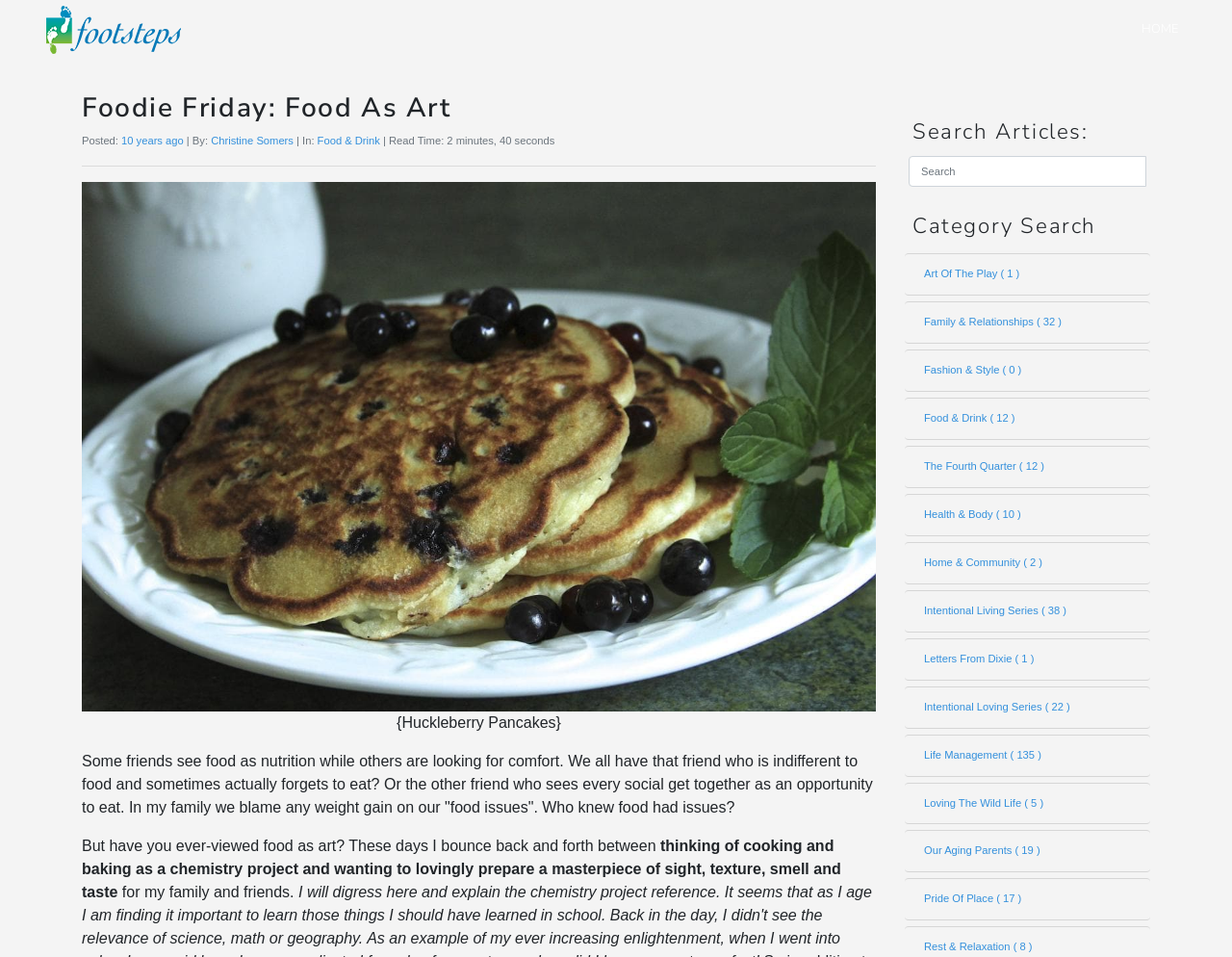Using the details from the image, please elaborate on the following question: How many articles are in the 'Intentional Living Series' category?

The number of articles in the 'Intentional Living Series' category can be found in the link element with the text 'Intentional Living Series (38)' which is located in the category search section on the right side of the webpage.